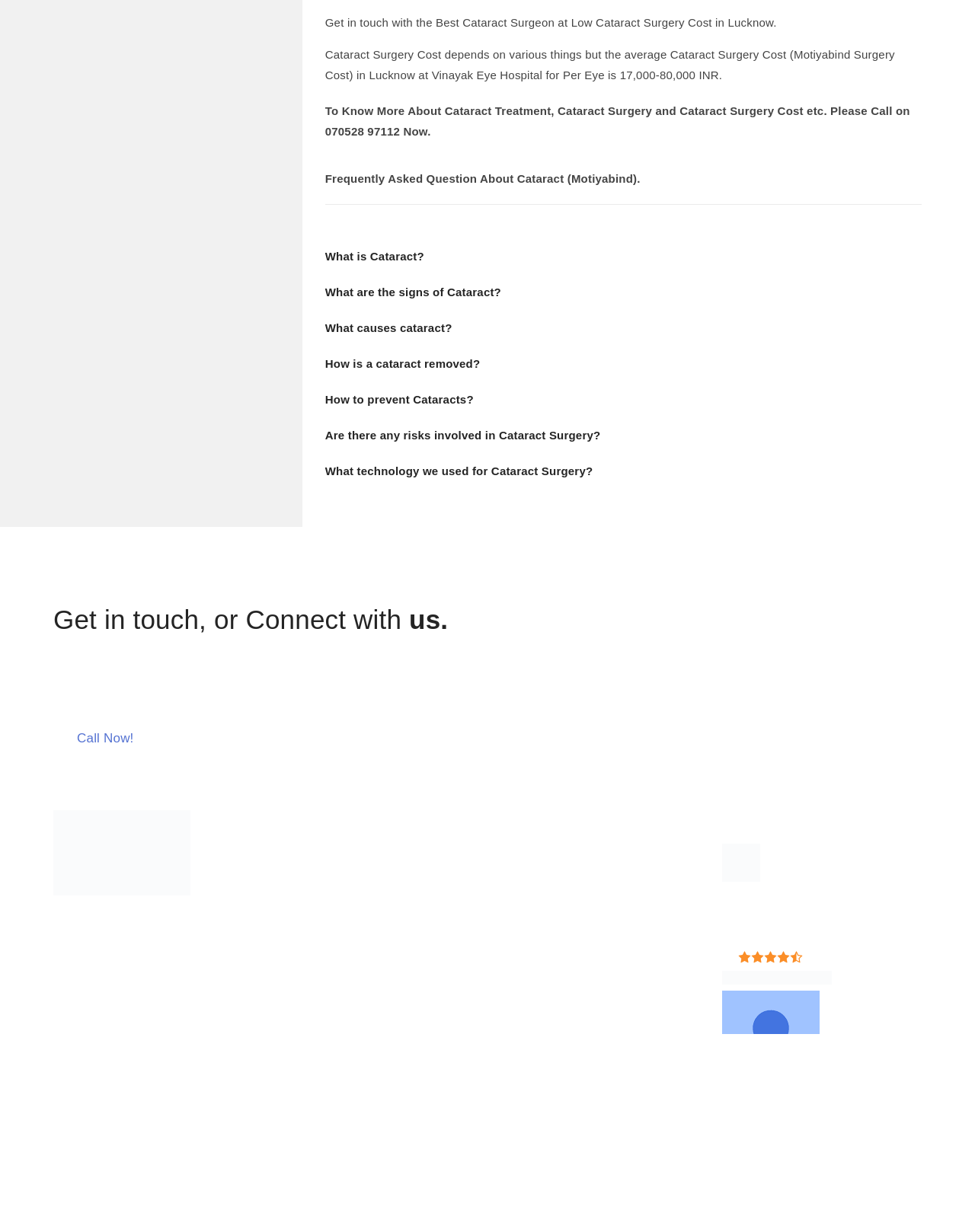Please locate the bounding box coordinates of the region I need to click to follow this instruction: "Learn more about Cataract Surgery".

[0.512, 0.685, 0.603, 0.702]